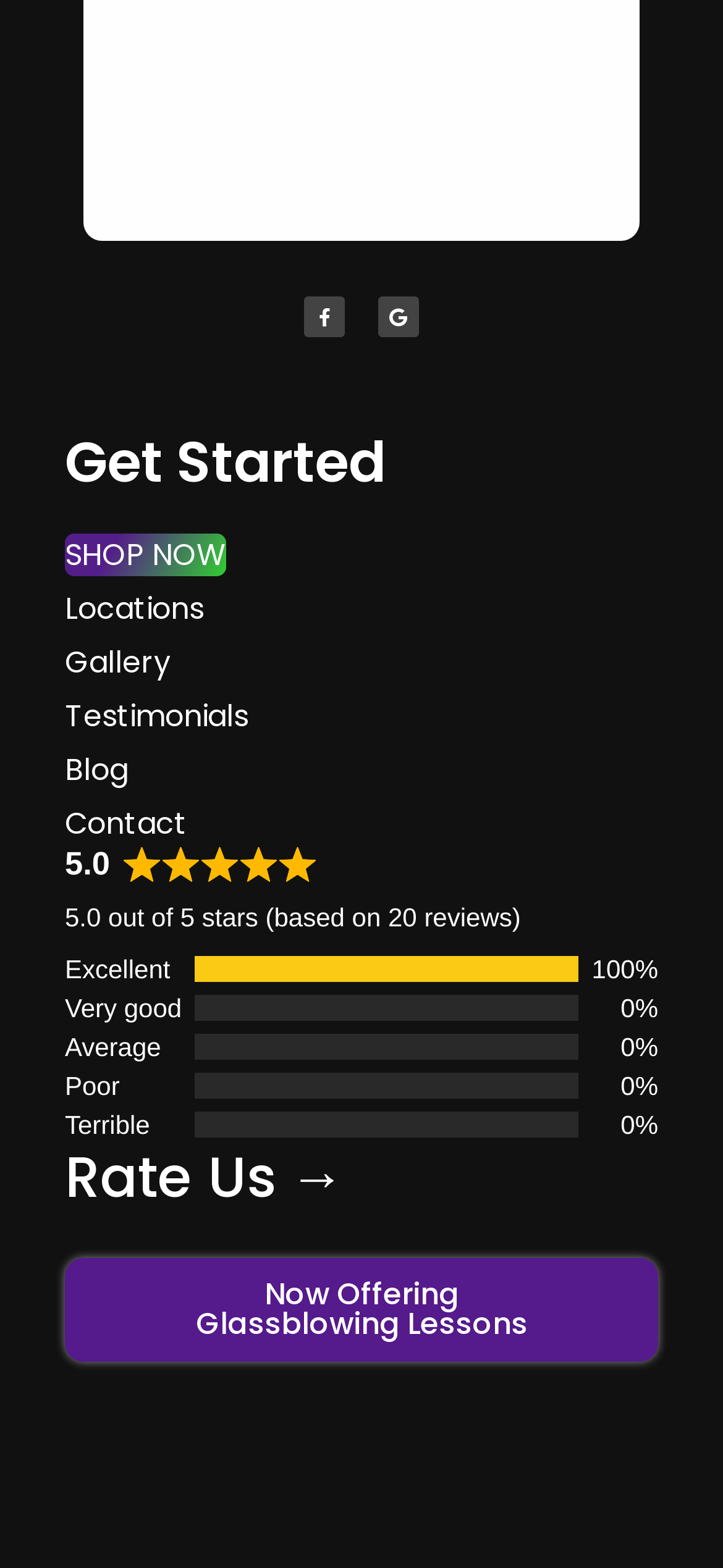Can you give a comprehensive explanation to the question given the content of the image?
What is the last link in the middle section?

The last link in the middle section is 'Contact', as indicated by the link element with this text, which is located at the bottom of the middle section.